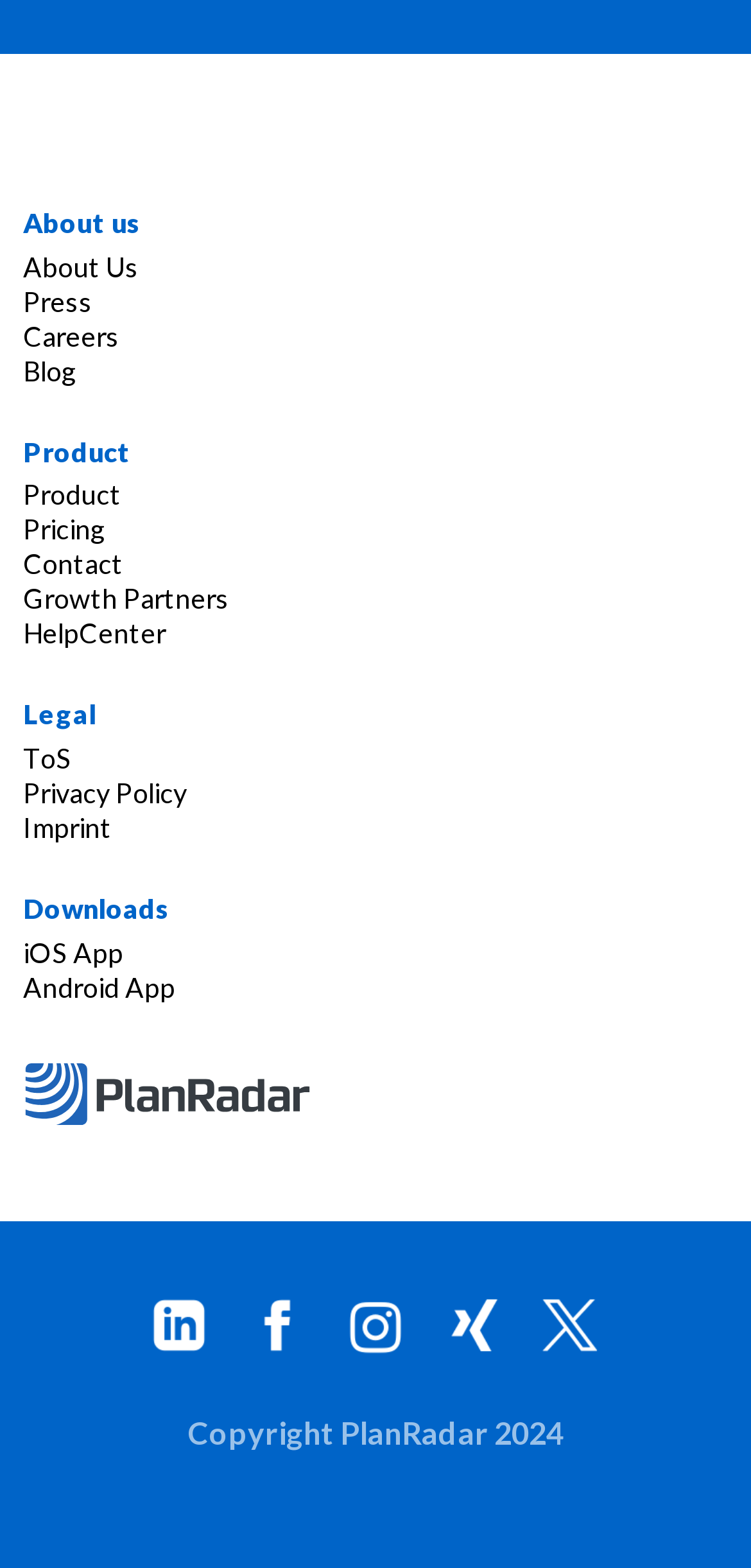Identify the bounding box coordinates of the area you need to click to perform the following instruction: "Click on About Us".

[0.031, 0.159, 0.185, 0.18]